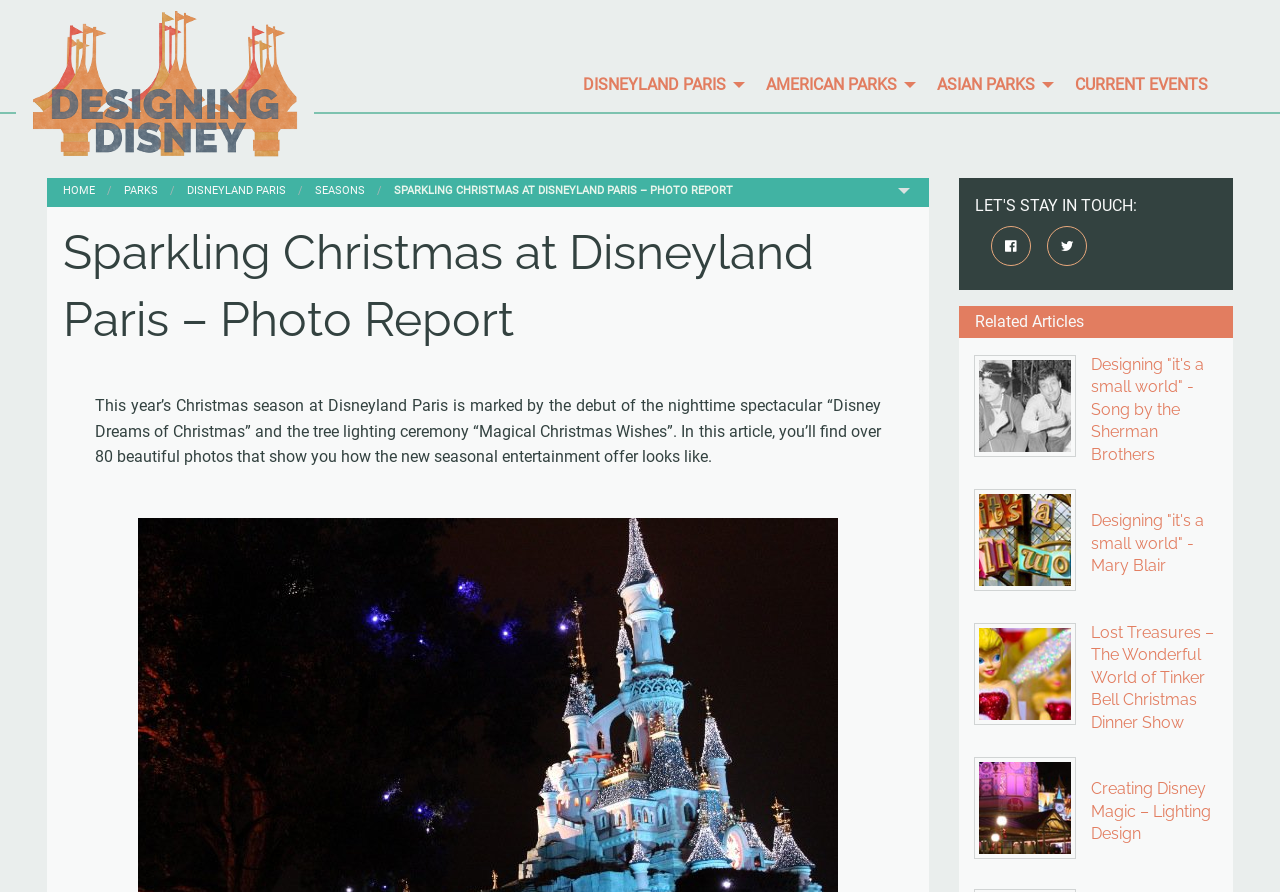Please find the bounding box coordinates of the section that needs to be clicked to achieve this instruction: "Go to the 'HOME' page".

[0.049, 0.206, 0.074, 0.221]